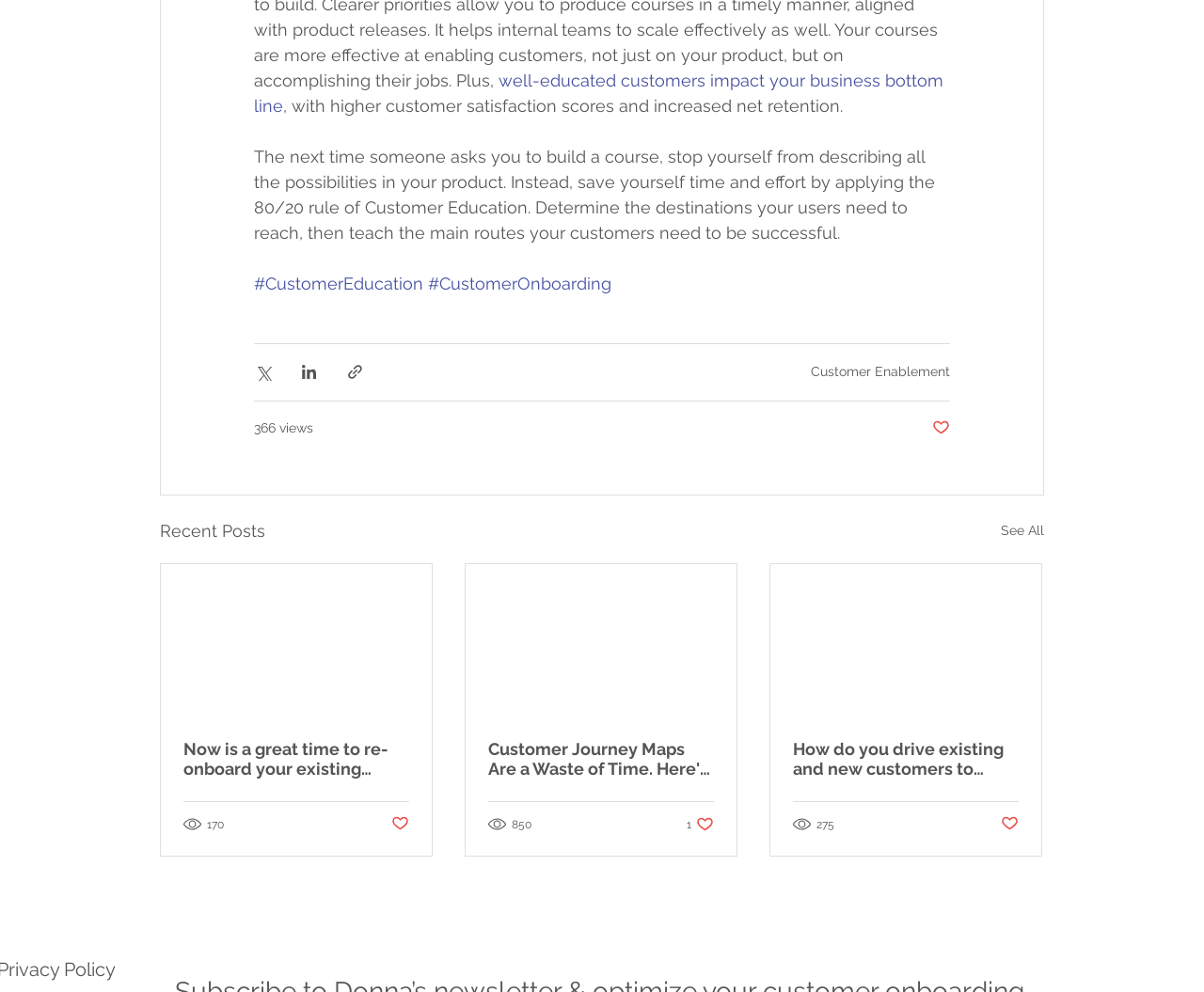What is the purpose of the buttons with a heart icon?
Using the image, answer in one word or phrase.

To like a post